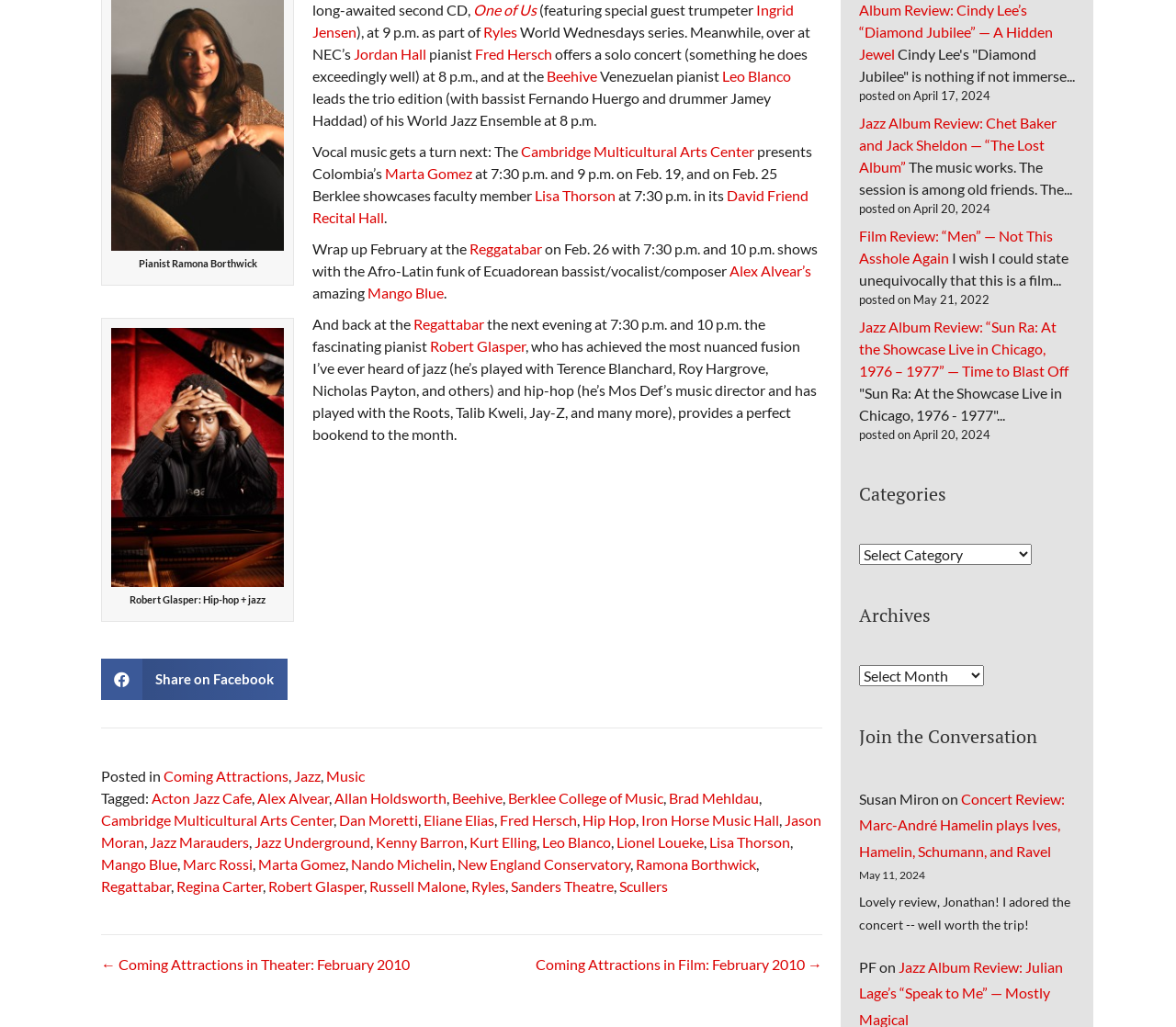Identify the bounding box coordinates of the specific part of the webpage to click to complete this instruction: "Click on the link to learn more about One of Us".

[0.402, 0.001, 0.456, 0.018]